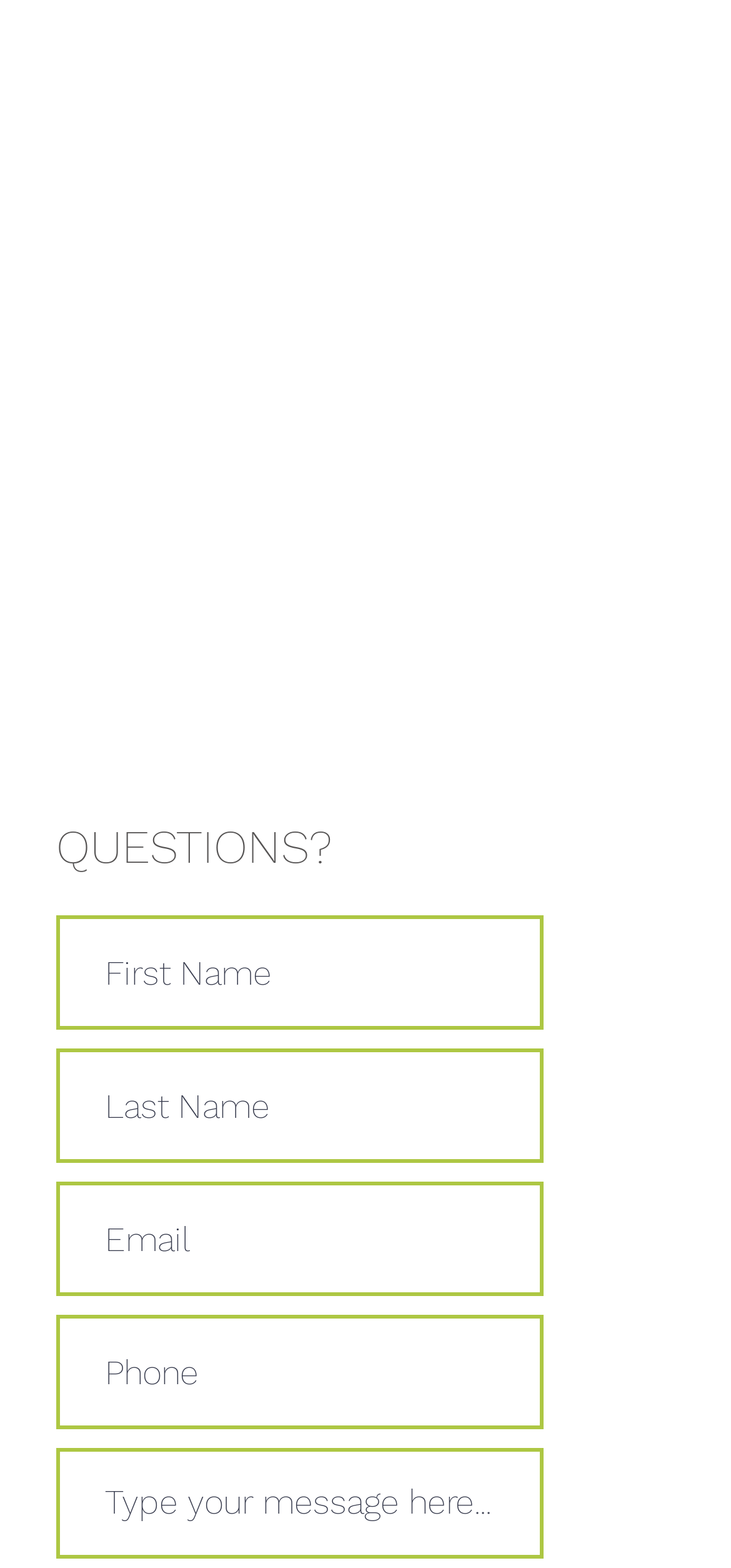Given the element description Facebook, specify the bounding box coordinates of the corresponding UI element in the format (top-left x, top-left y, bottom-right x, bottom-right y). All values must be between 0 and 1.

None